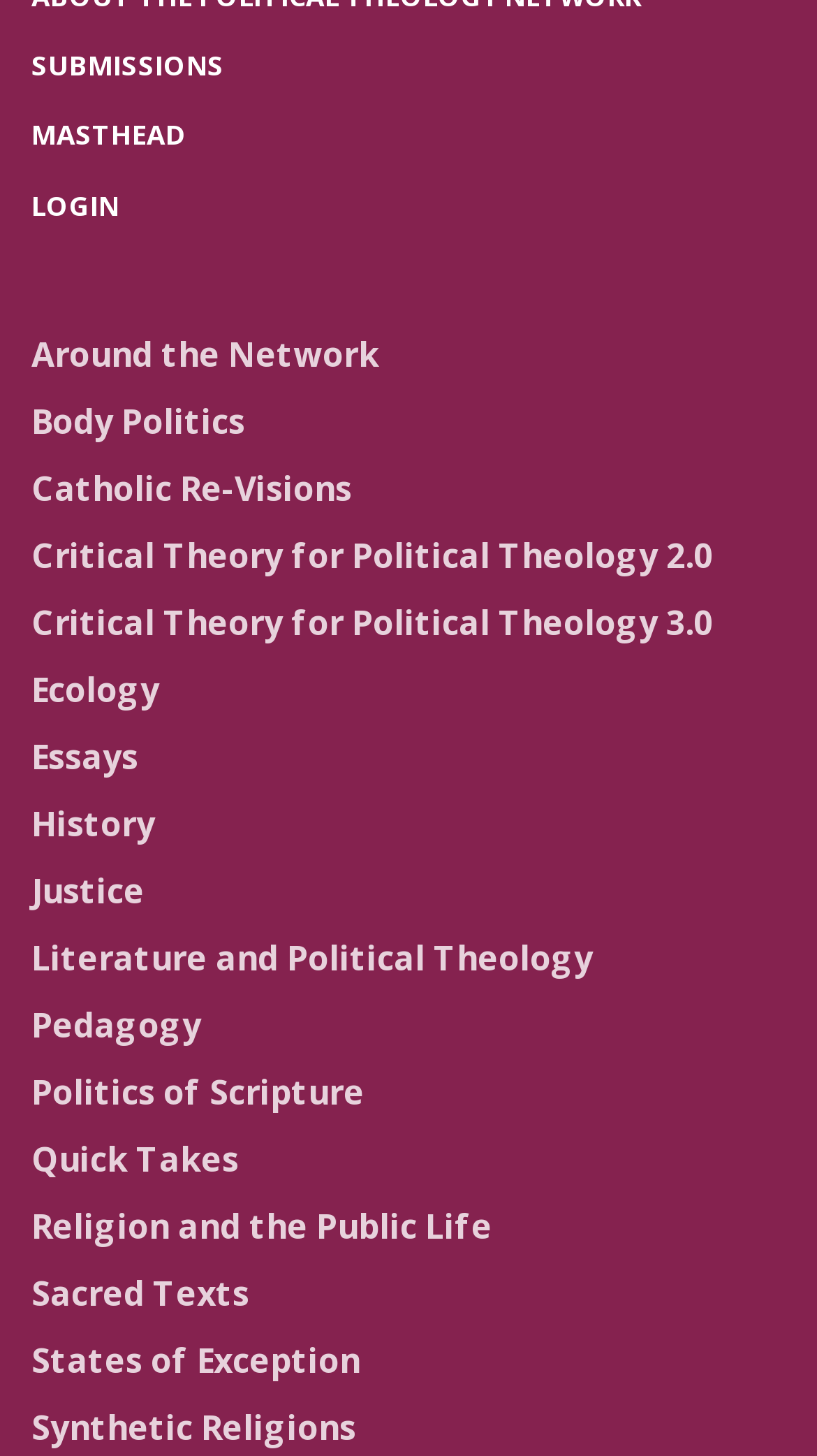Find the bounding box coordinates of the element I should click to carry out the following instruction: "go to MASTHEAD".

[0.038, 0.08, 0.228, 0.106]